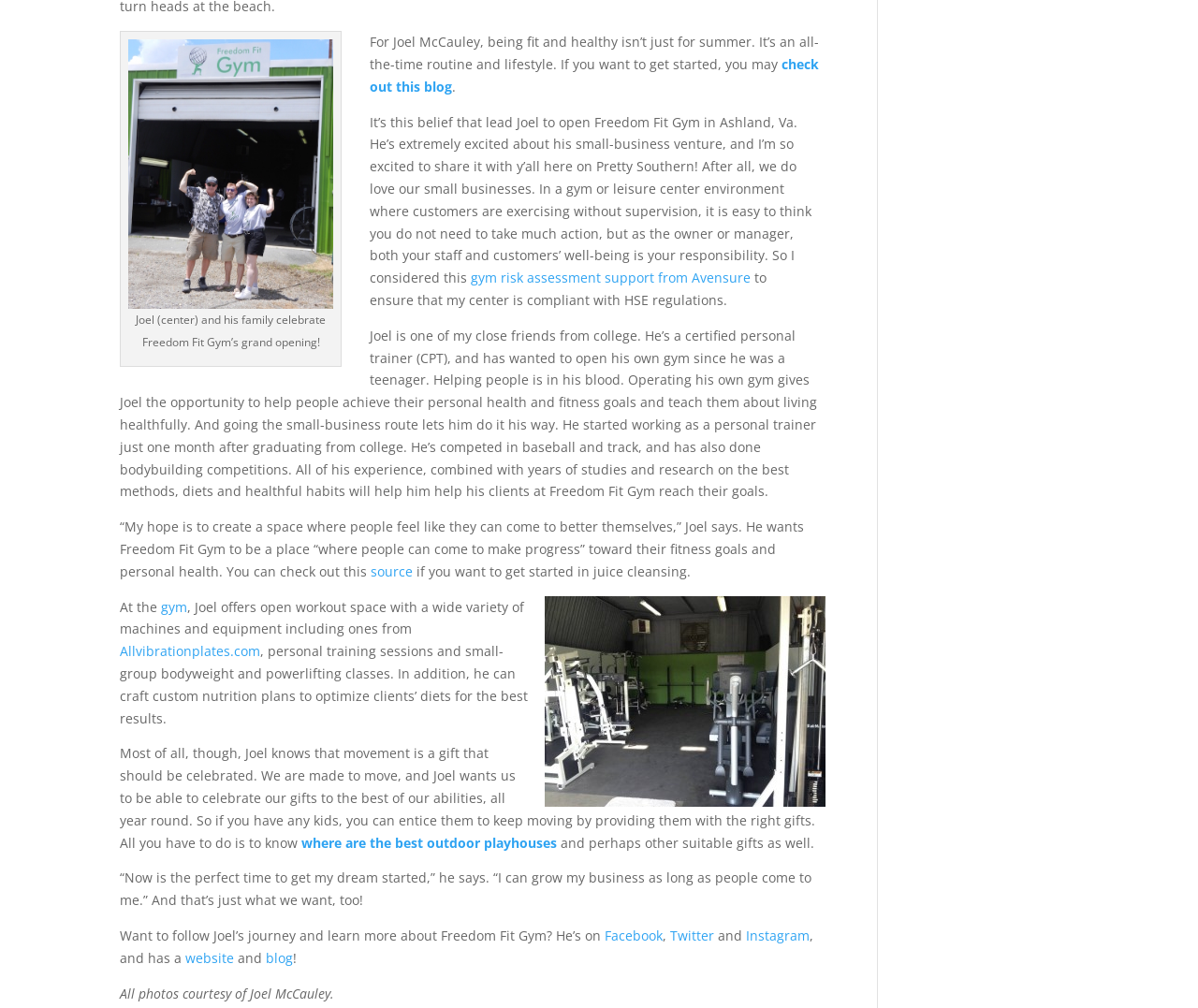Specify the bounding box coordinates of the area to click in order to follow the given instruction: "learn more about Allvibrationplates.com."

[0.1, 0.637, 0.217, 0.655]